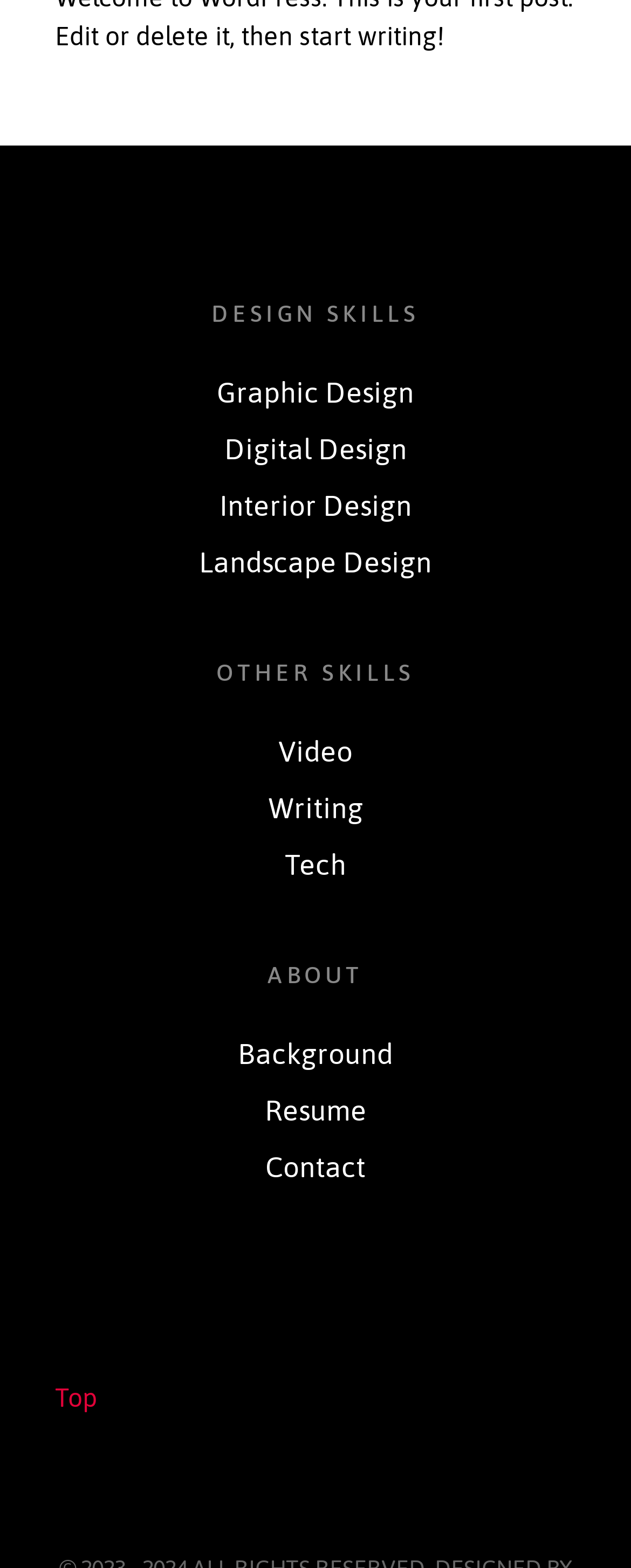Find the bounding box coordinates of the UI element according to this description: "Kayak Hauler".

None